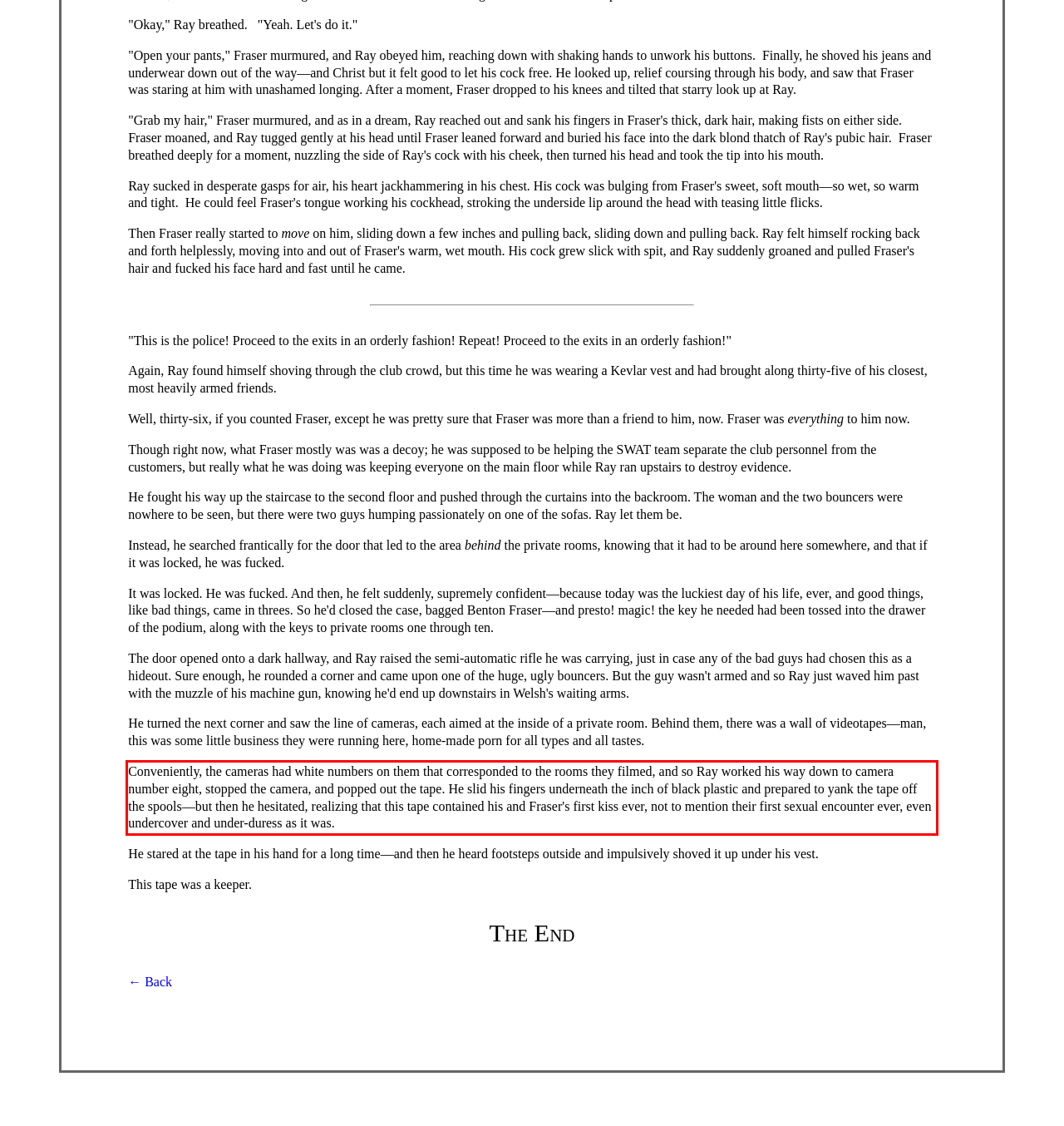You are presented with a screenshot containing a red rectangle. Extract the text found inside this red bounding box.

Conveniently, the cameras had white numbers on them that corresponded to the rooms they filmed, and so Ray worked his way down to camera number eight, stopped the camera, and popped out the tape. He slid his fingers underneath the inch of black plastic and prepared to yank the tape off the spools—but then he hesitated, realizing that this tape contained his and Fraser's first kiss ever, not to mention their first sexual encounter ever, even undercover and under-duress as it was.